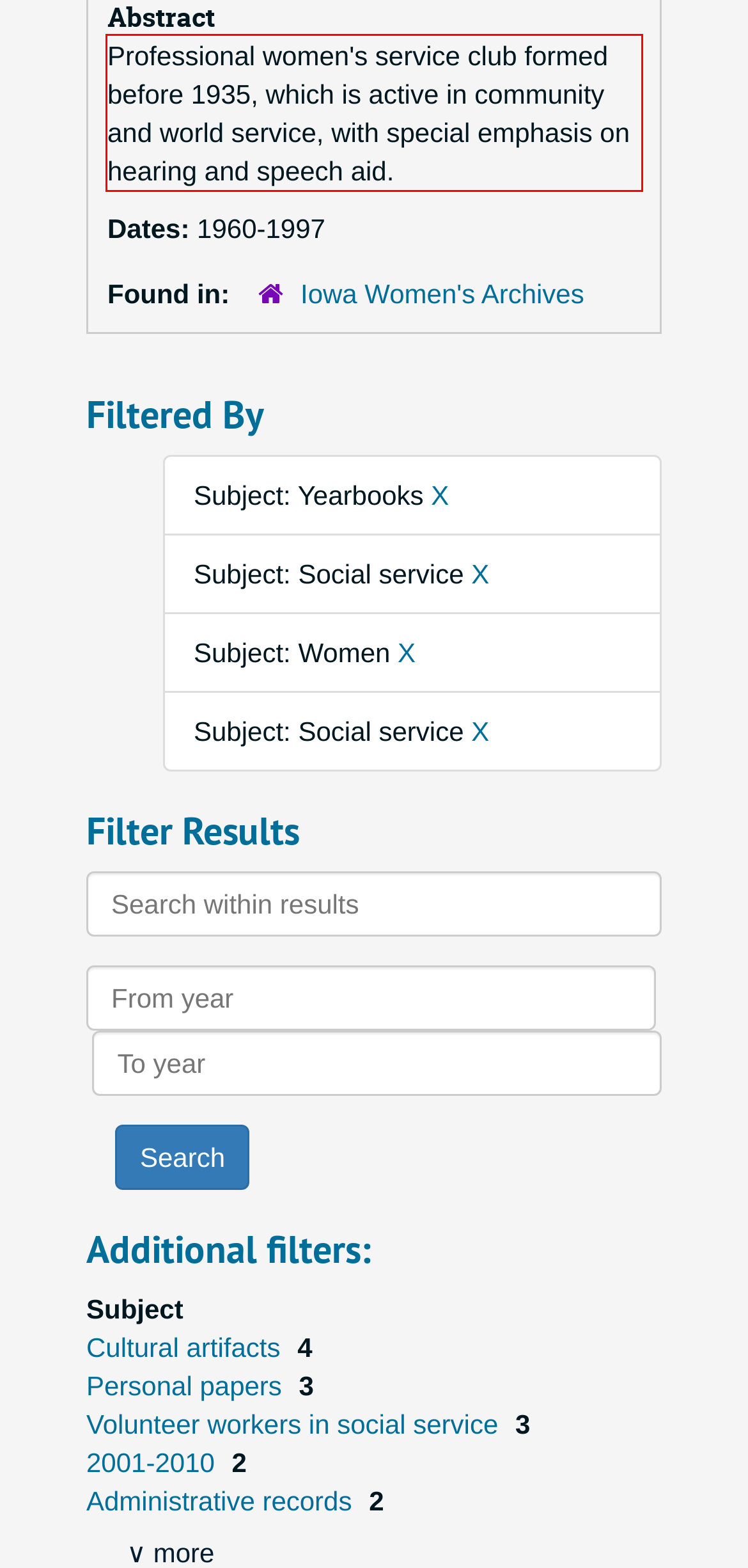In the given screenshot, locate the red bounding box and extract the text content from within it.

Professional women's service club formed before 1935, which is active in community and world service, with special emphasis on hearing and speech aid.